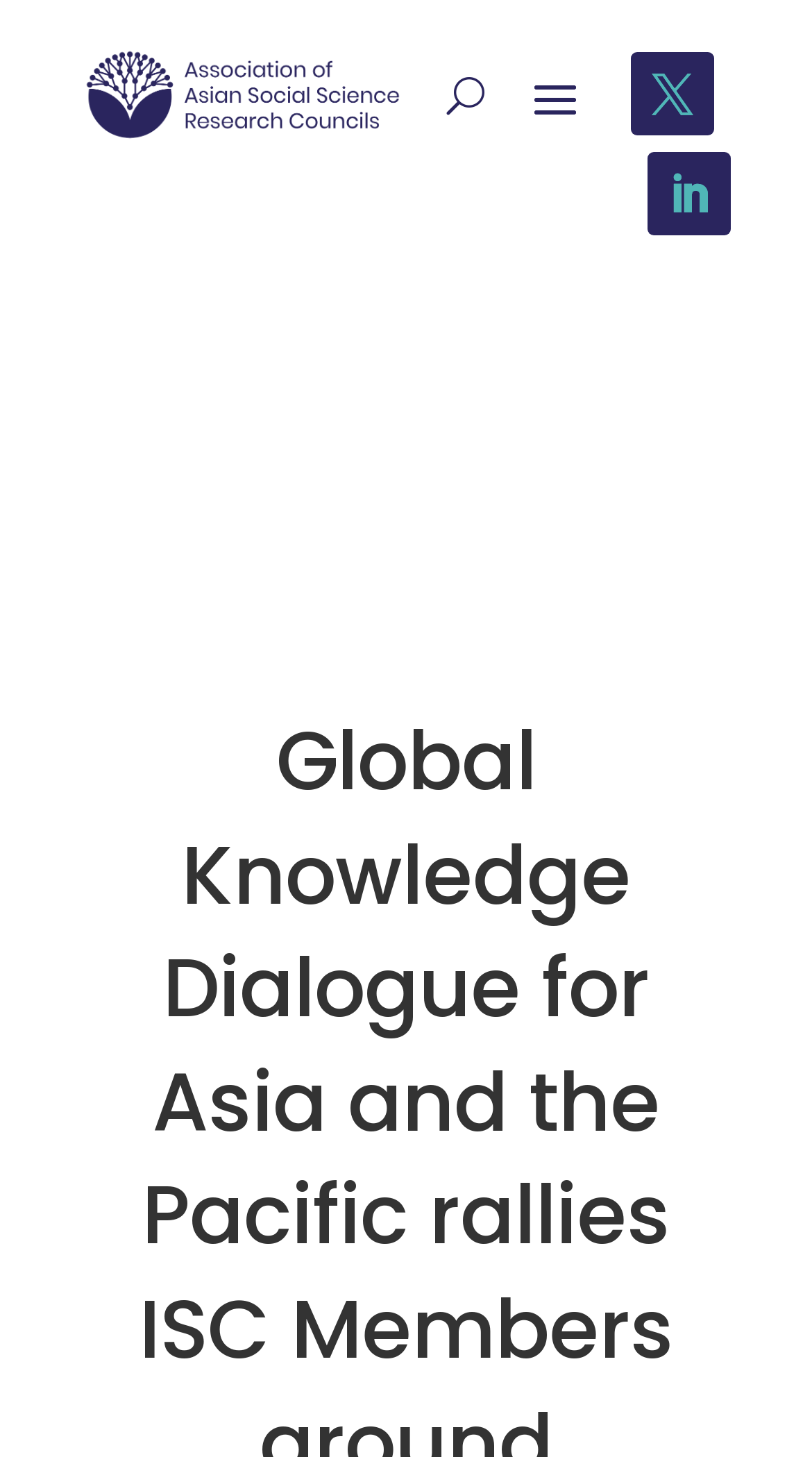Can you extract the headline from the webpage for me?

Global Knowledge Dialogue for Asia and the Pacific rallies ISC Members around planetary health